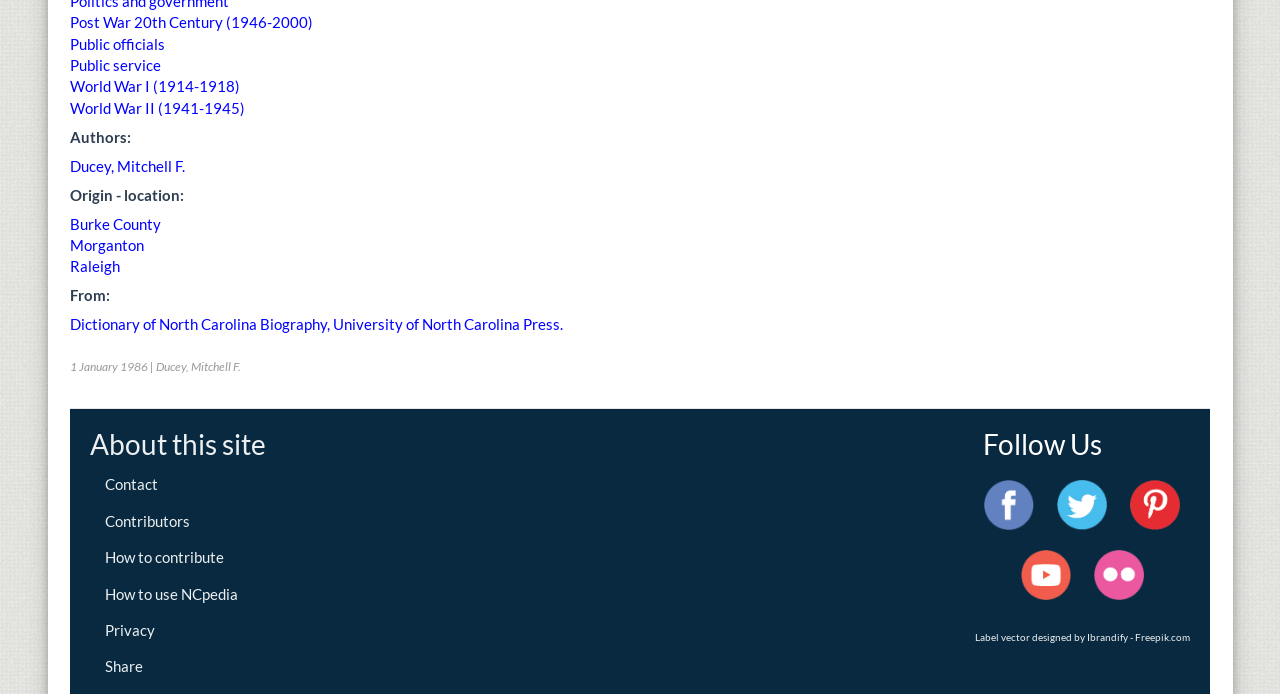Find the bounding box coordinates of the area that needs to be clicked in order to achieve the following instruction: "Follow on Facebook". The coordinates should be specified as four float numbers between 0 and 1, i.e., [left, top, right, bottom].

[0.769, 0.692, 0.808, 0.763]